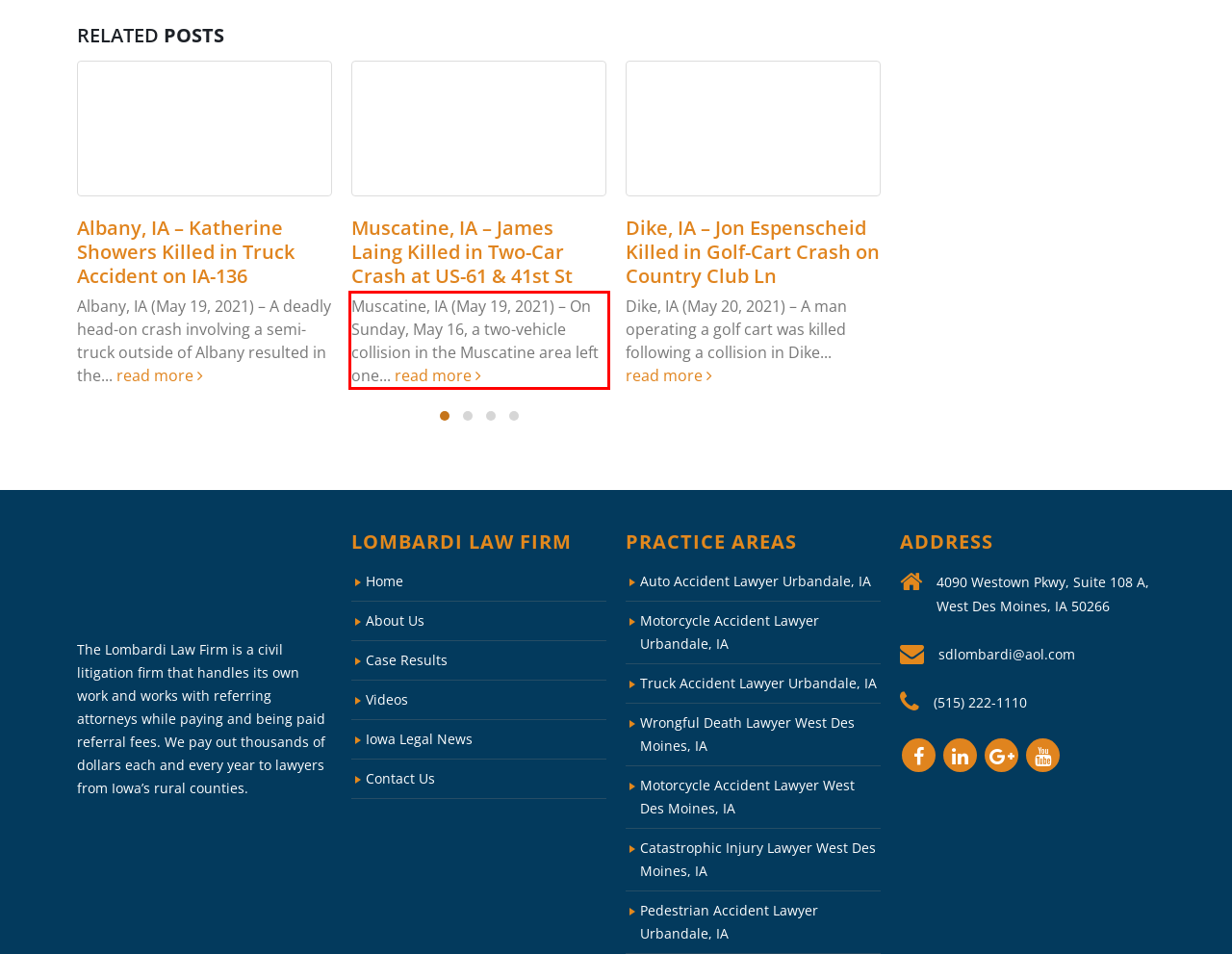Given the screenshot of the webpage, identify the red bounding box, and recognize the text content inside that red bounding box.

Albany, IA (May 19, 2021) – A deadly head-on crash involving a semi-truck outside of Albany resulted in the... read more